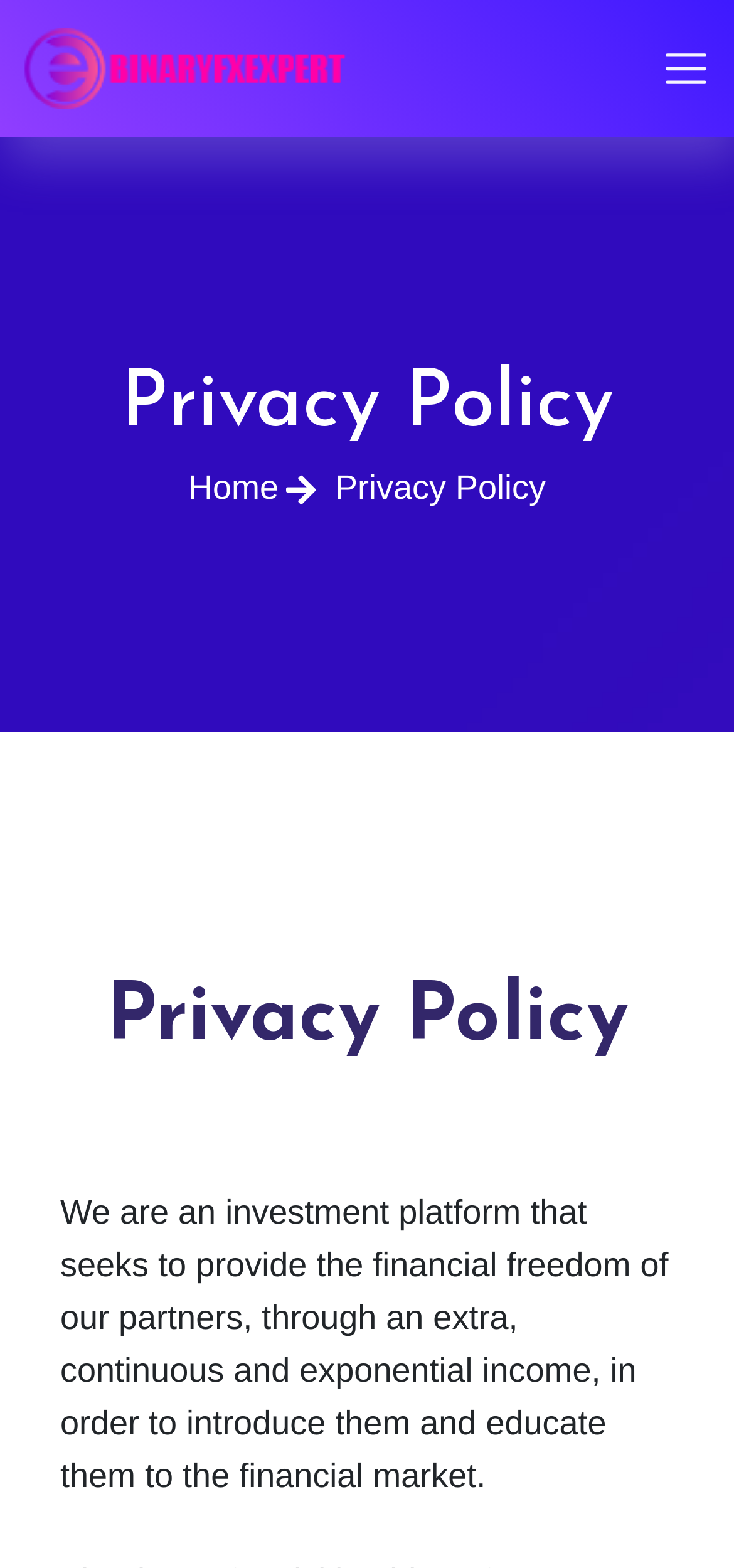Is there a home page?
Using the image as a reference, answer with just one word or a short phrase.

Yes